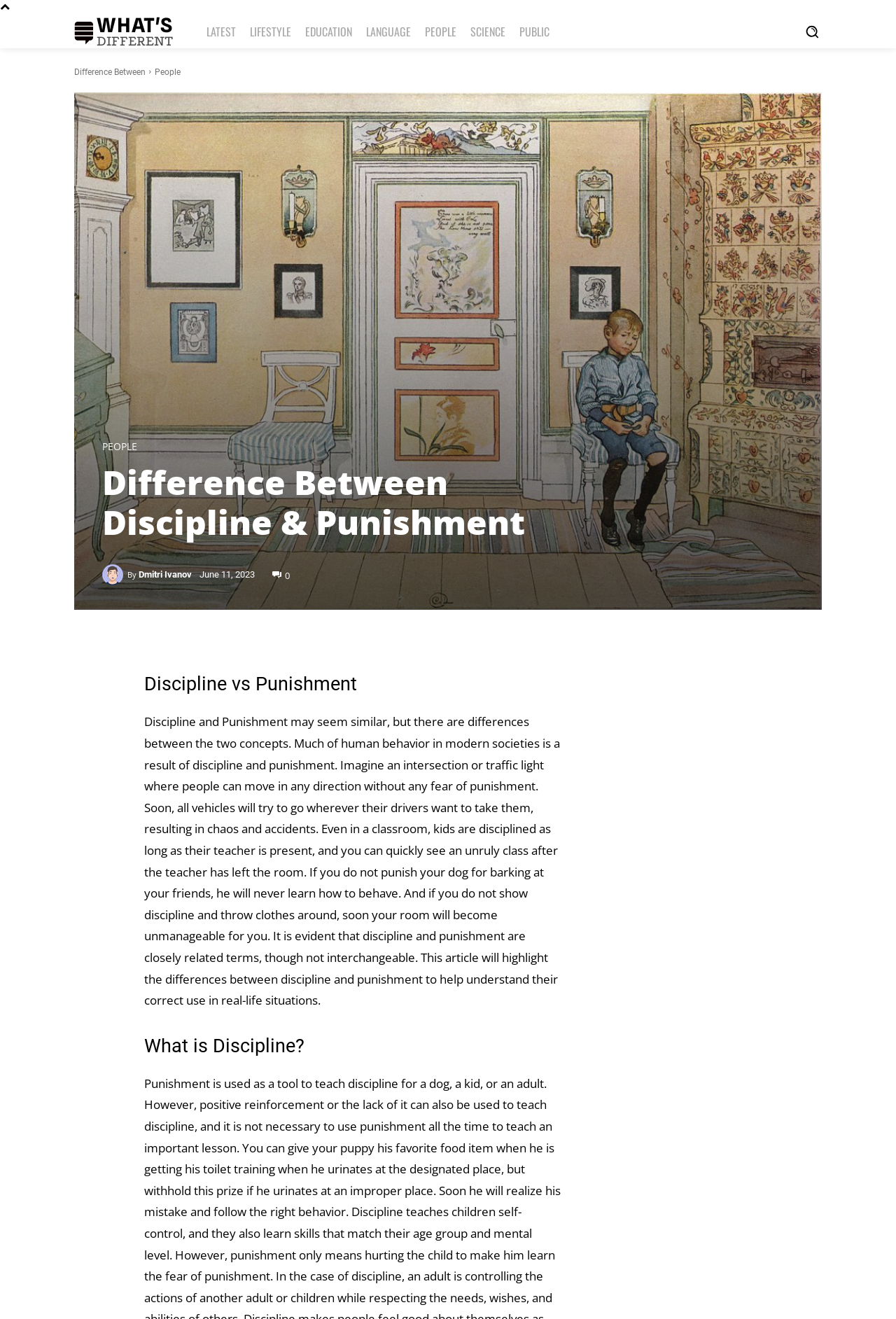Find the bounding box coordinates of the element to click in order to complete the given instruction: "Search for something."

[0.888, 0.011, 0.925, 0.037]